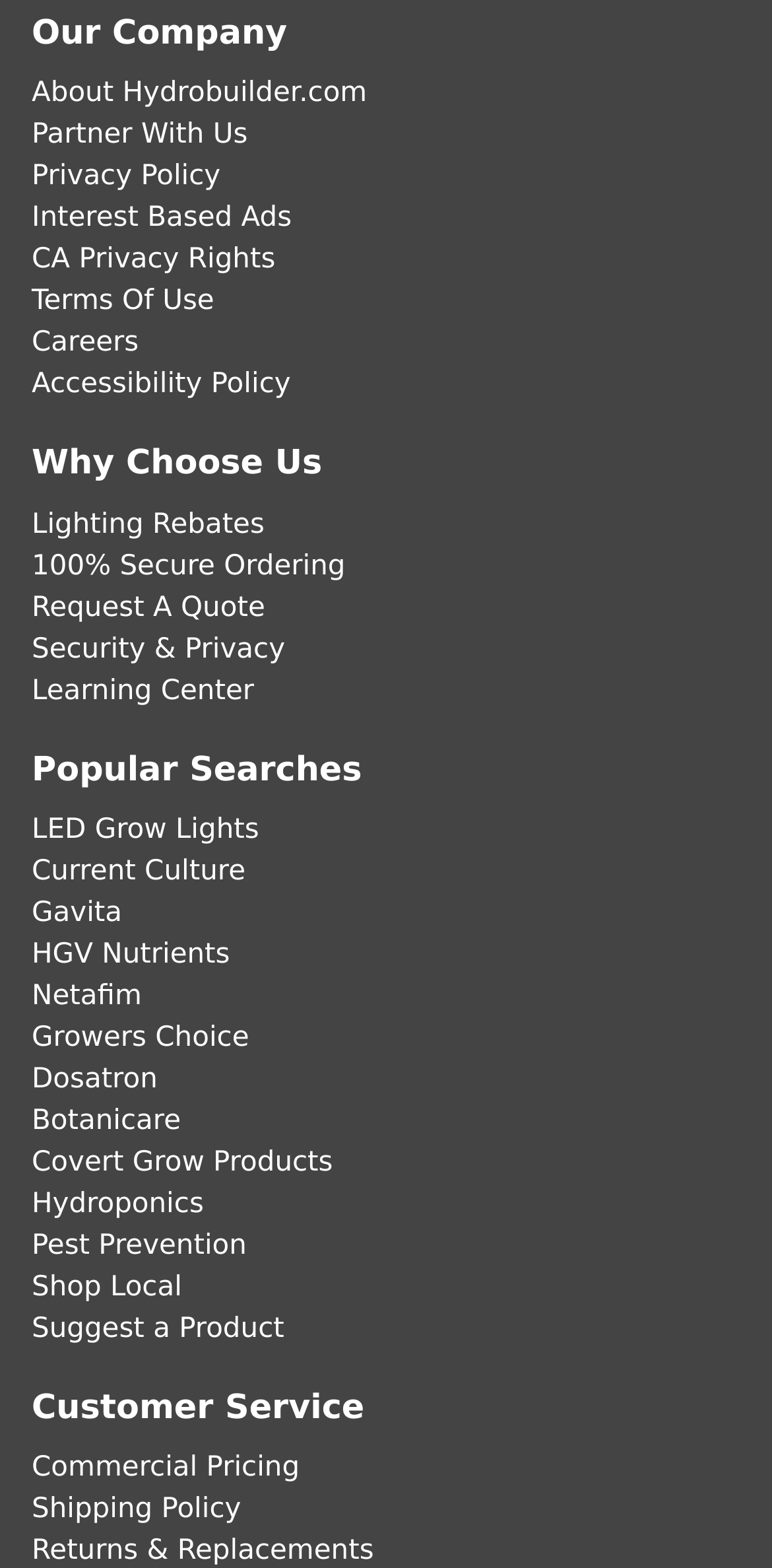Locate the bounding box coordinates of the element to click to perform the following action: 'Read about security and privacy'. The coordinates should be given as four float values between 0 and 1, in the form of [left, top, right, bottom].

[0.041, 0.598, 0.369, 0.618]